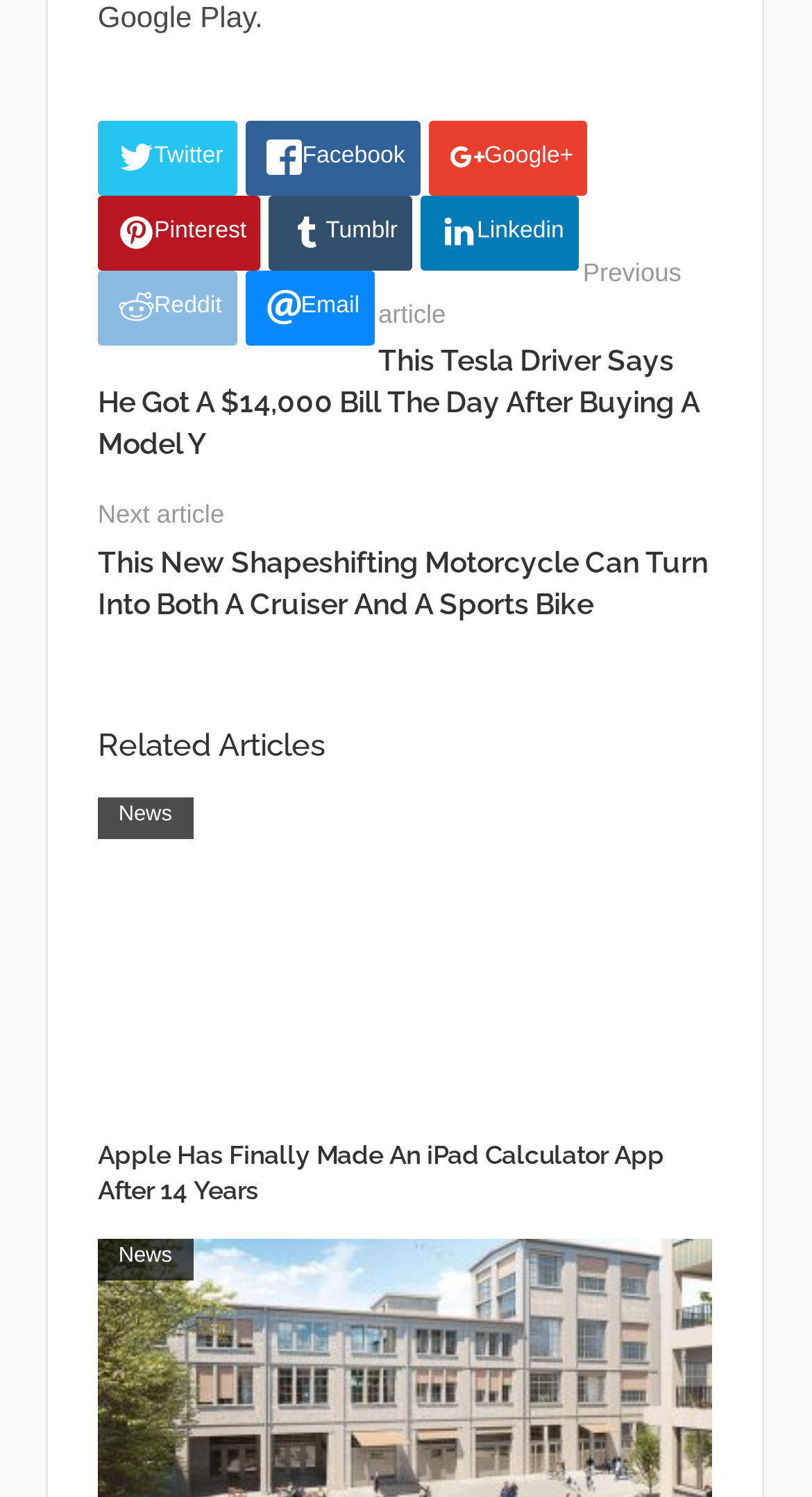Pinpoint the bounding box coordinates of the clickable area necessary to execute the following instruction: "View the next article". The coordinates should be given as four float numbers between 0 and 1, namely [left, top, right, bottom].

[0.12, 0.334, 0.276, 0.354]